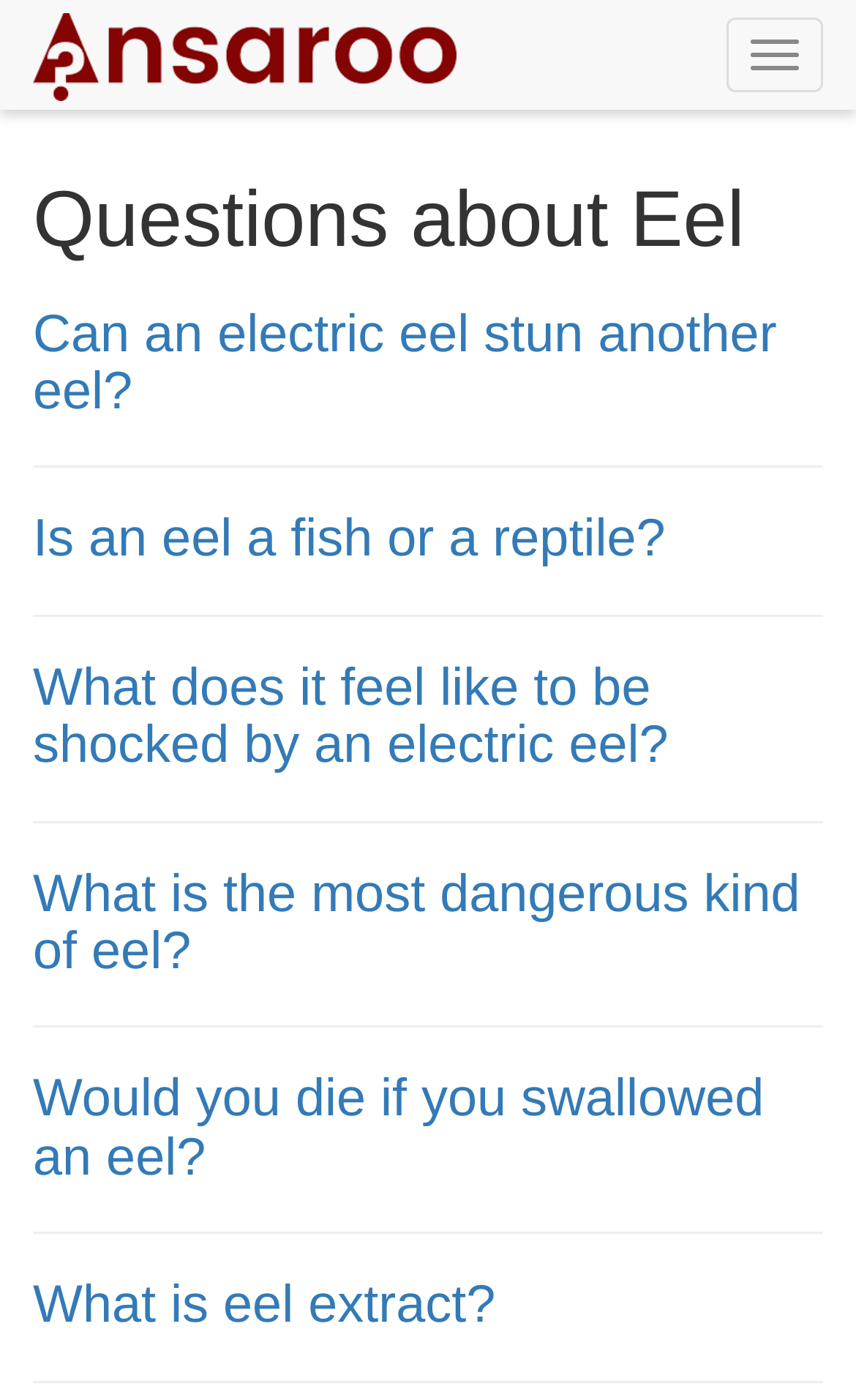Determine the bounding box coordinates of the clickable element to achieve the following action: 'Toggle navigation'. Provide the coordinates as four float values between 0 and 1, formatted as [left, top, right, bottom].

[0.849, 0.013, 0.962, 0.066]